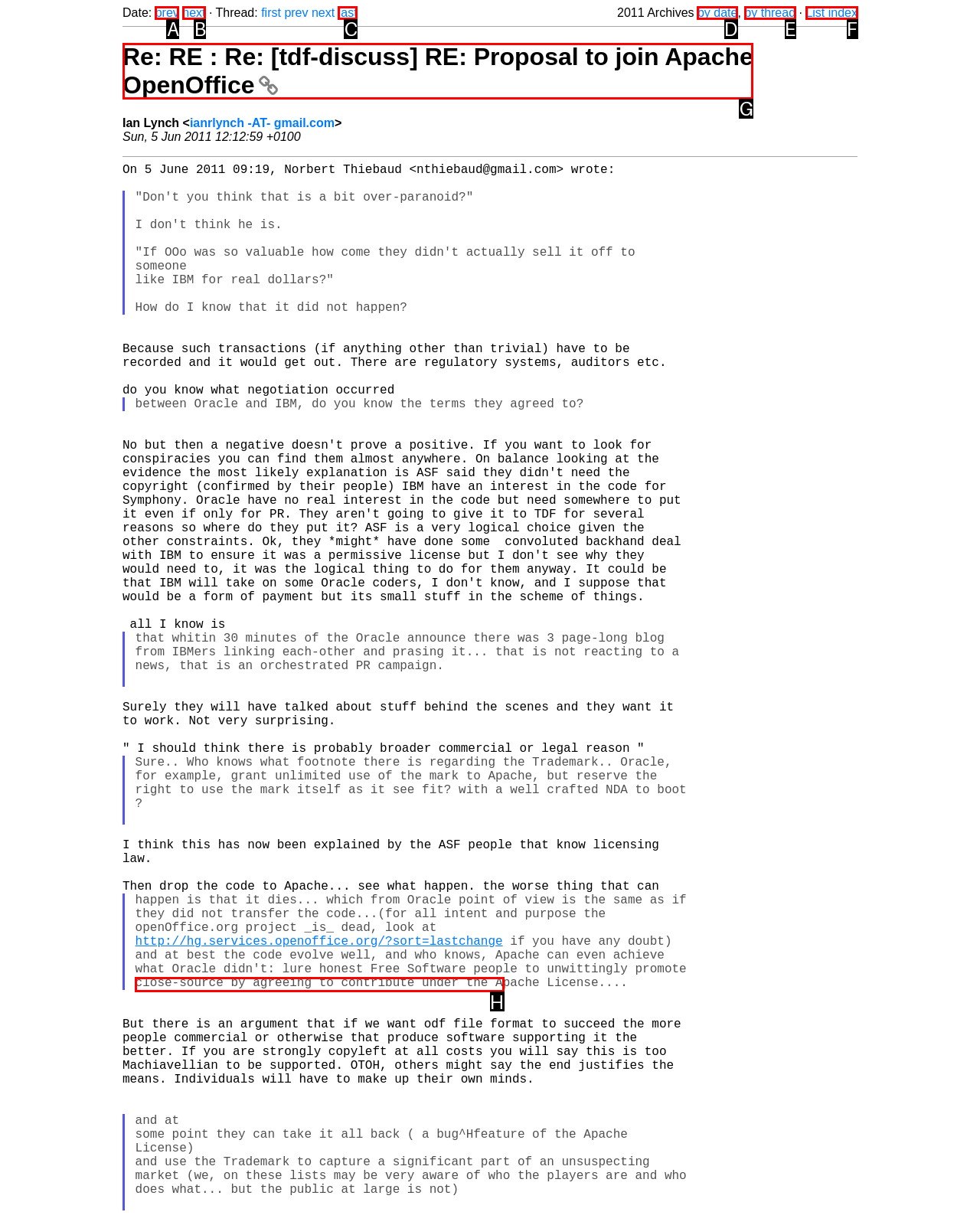Tell me which one HTML element best matches the description: by date Answer with the option's letter from the given choices directly.

D